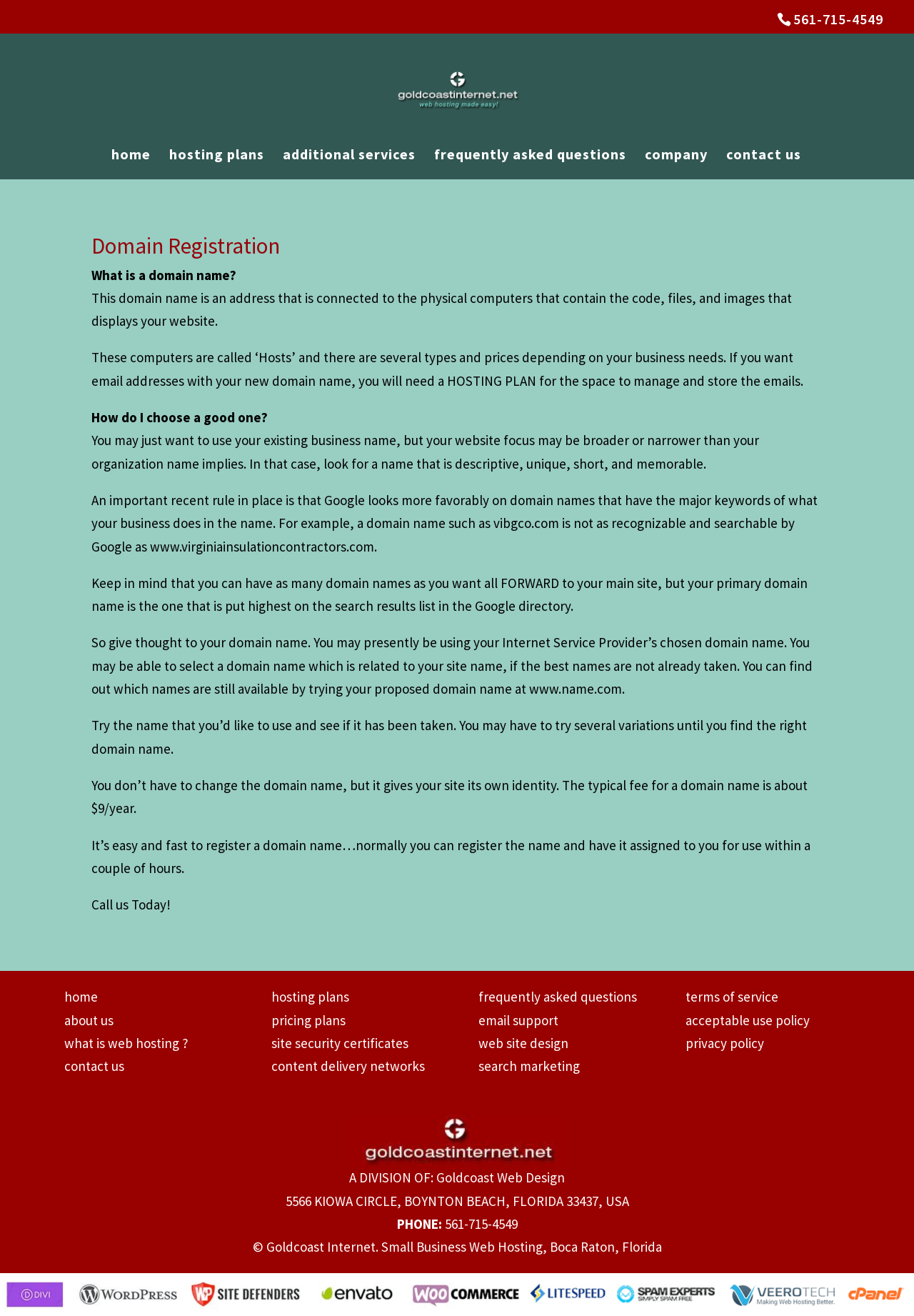What is the main topic of the webpage?
Refer to the image and give a detailed response to the question.

I determined the main topic of the webpage by looking at the heading elements. The first heading element on the page is 'Domain Registration', which suggests that this is the main topic of the webpage. Additionally, the content of the page discusses domain names and how to choose a good one, which further supports this conclusion.